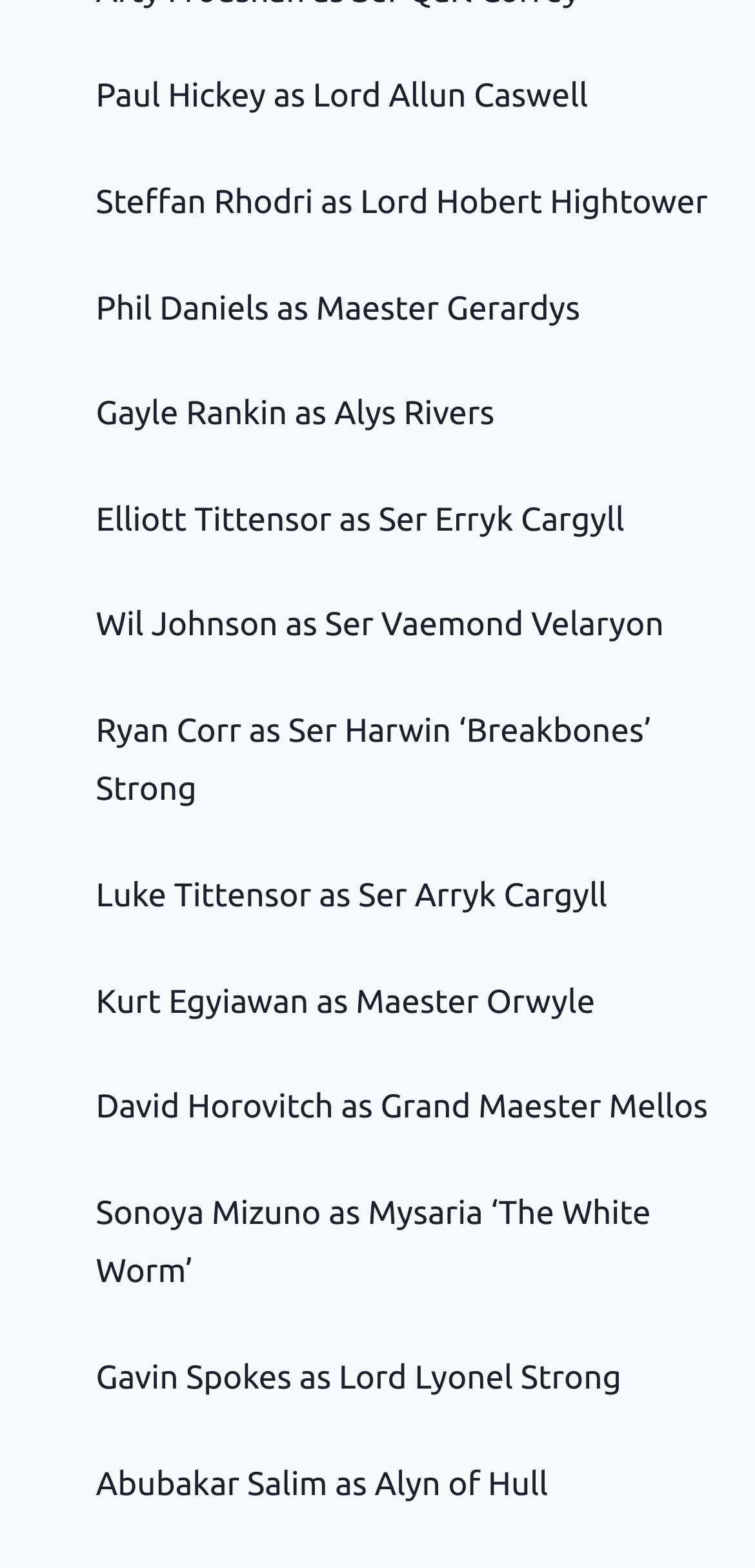Determine the bounding box coordinates of the clickable region to follow the instruction: "Read about Gayle Rankin as Alys Rivers".

[0.127, 0.252, 0.655, 0.276]